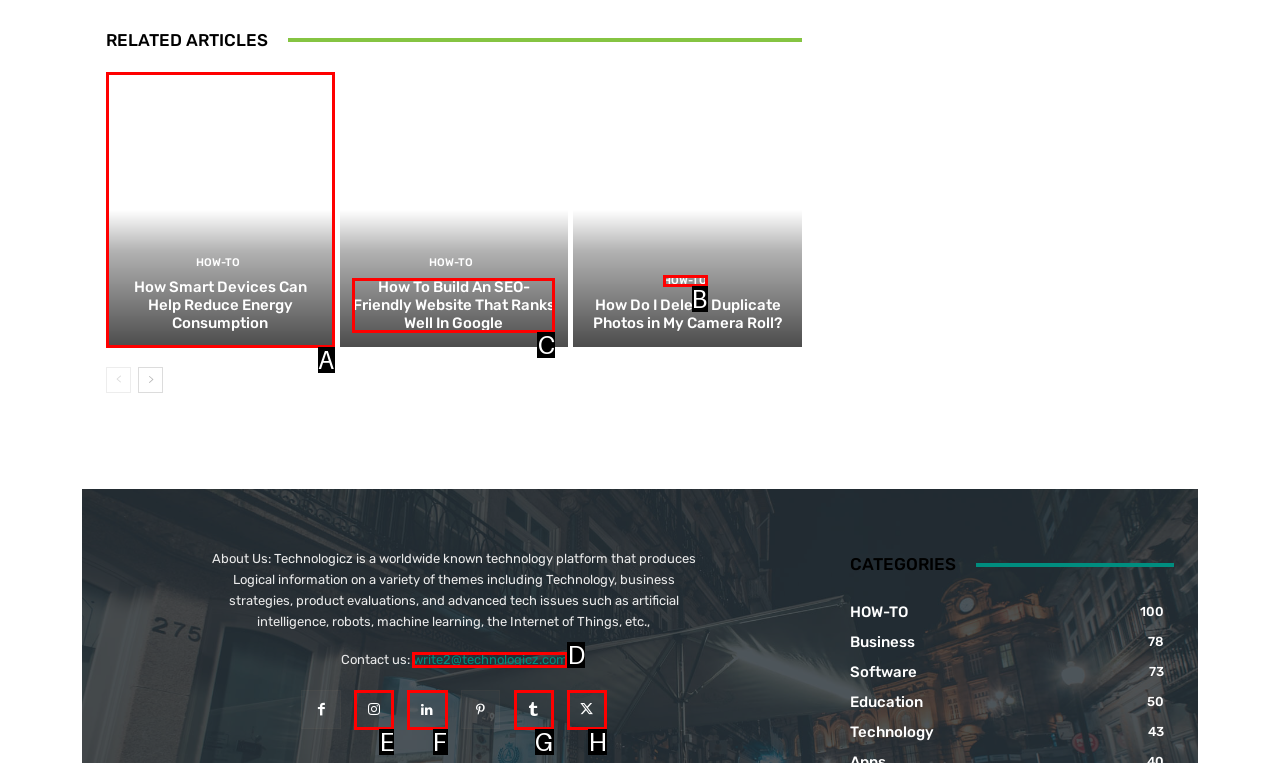Select the HTML element that needs to be clicked to carry out the task: Click on 'How Smart Devices Can Help Reduce Energy Consumption'
Provide the letter of the correct option.

A